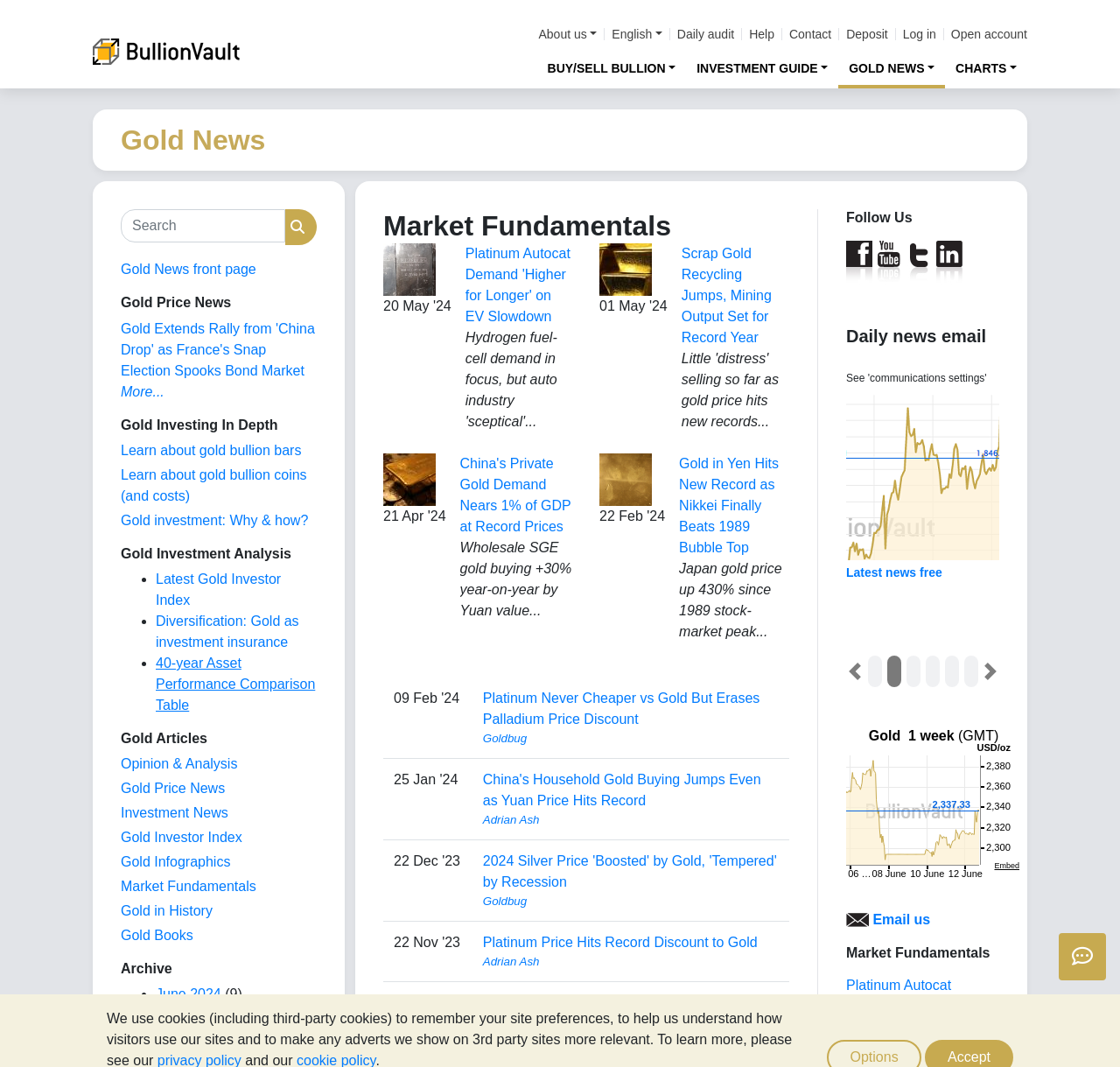Based on the element description: "Books", identify the bounding box coordinates for this UI element. The coordinates must be four float numbers between 0 and 1, listed as [left, top, right, bottom].

None